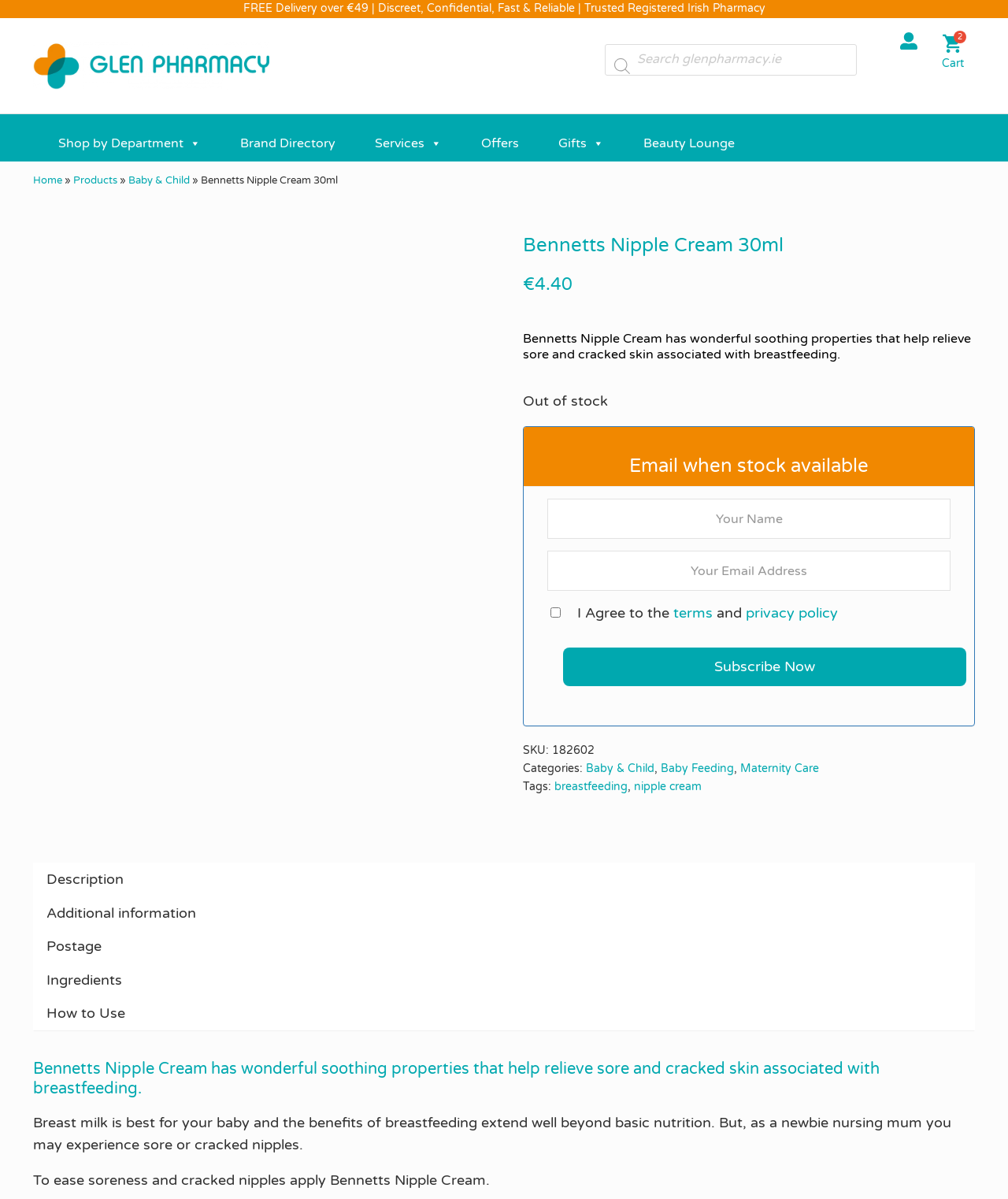Highlight the bounding box coordinates of the region I should click on to meet the following instruction: "Shop by department".

[0.034, 0.102, 0.207, 0.128]